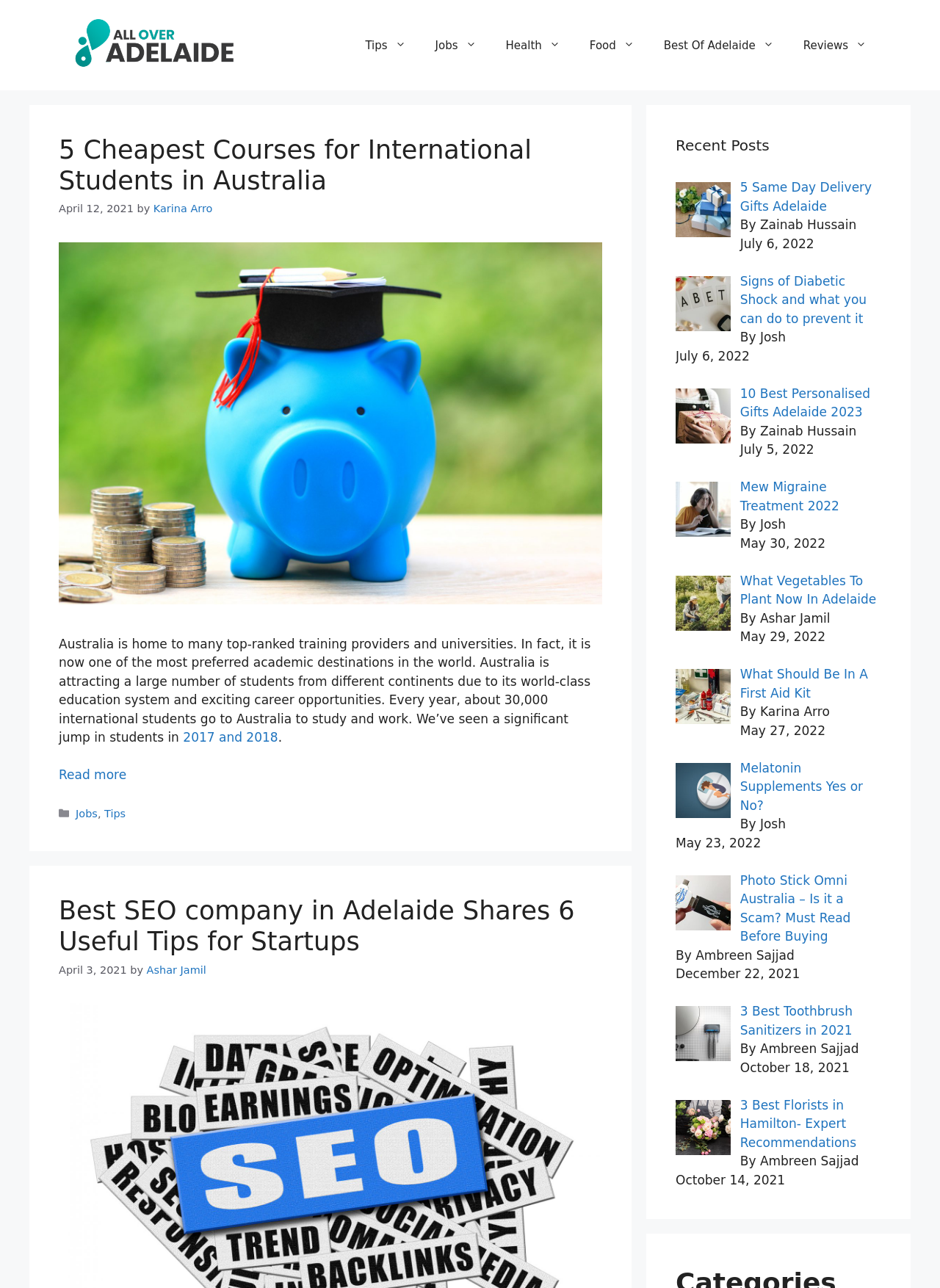Please give a short response to the question using one word or a phrase:
How many recent posts are listed in the complementary section?

9